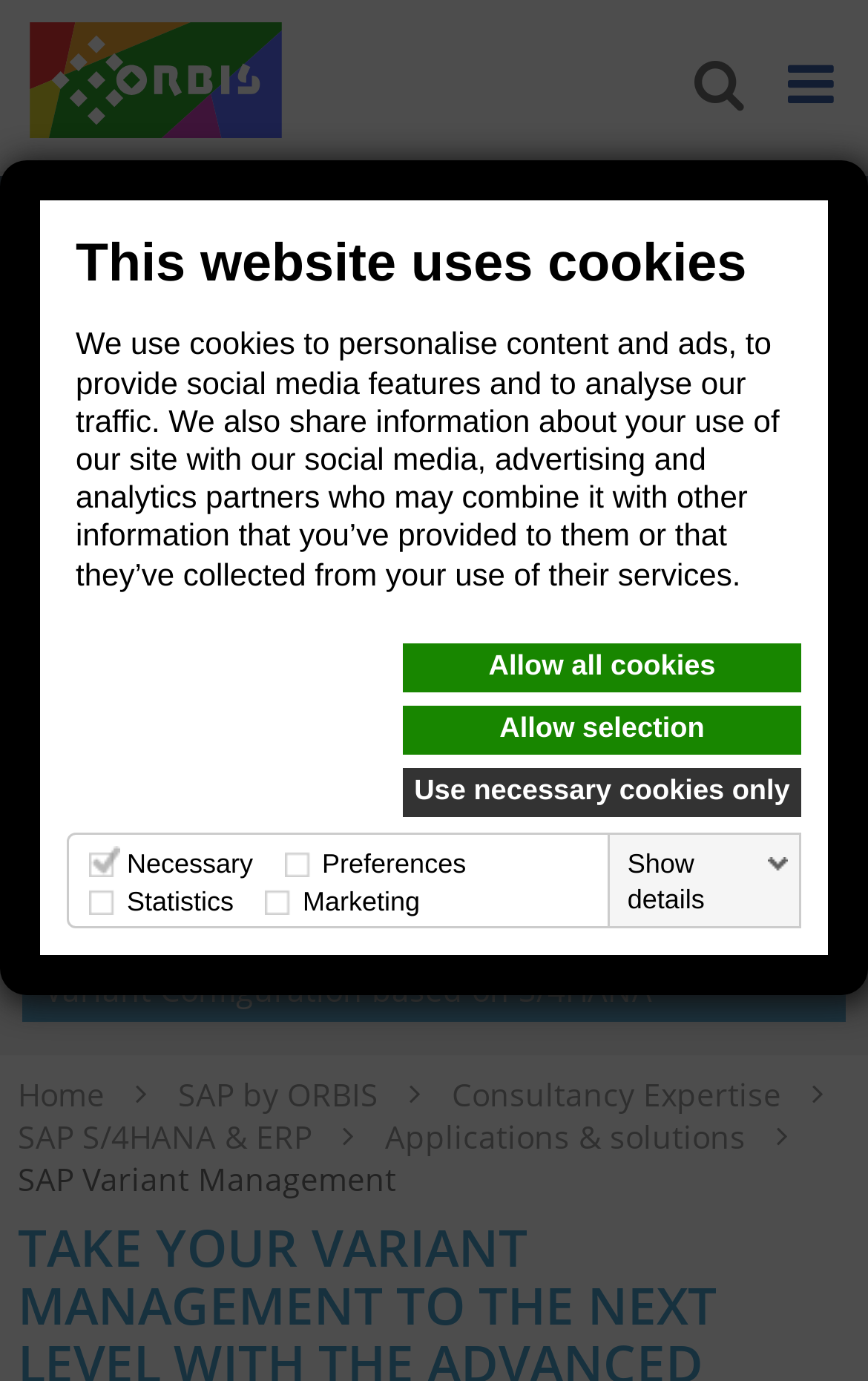Identify the bounding box for the given UI element using the description provided. Coordinates should be in the format (top-left x, top-left y, bottom-right x, bottom-right y) and must be between 0 and 1. Here is the description: Home

[0.021, 0.774, 0.195, 0.811]